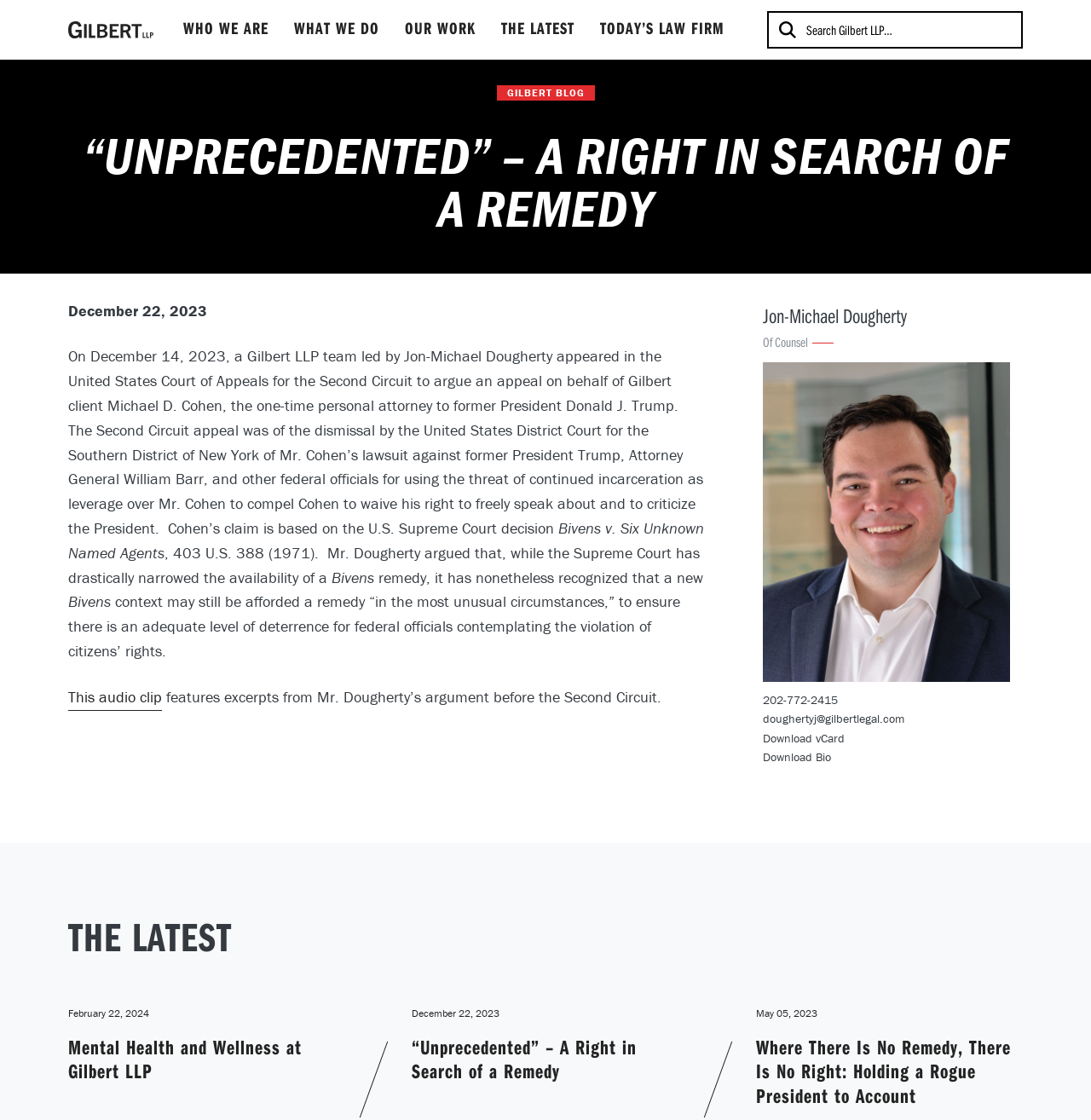Using the given element description, provide the bounding box coordinates (top-left x, top-left y, bottom-right x, bottom-right y) for the corresponding UI element in the screenshot: 202-772-2415

[0.699, 0.616, 0.768, 0.633]